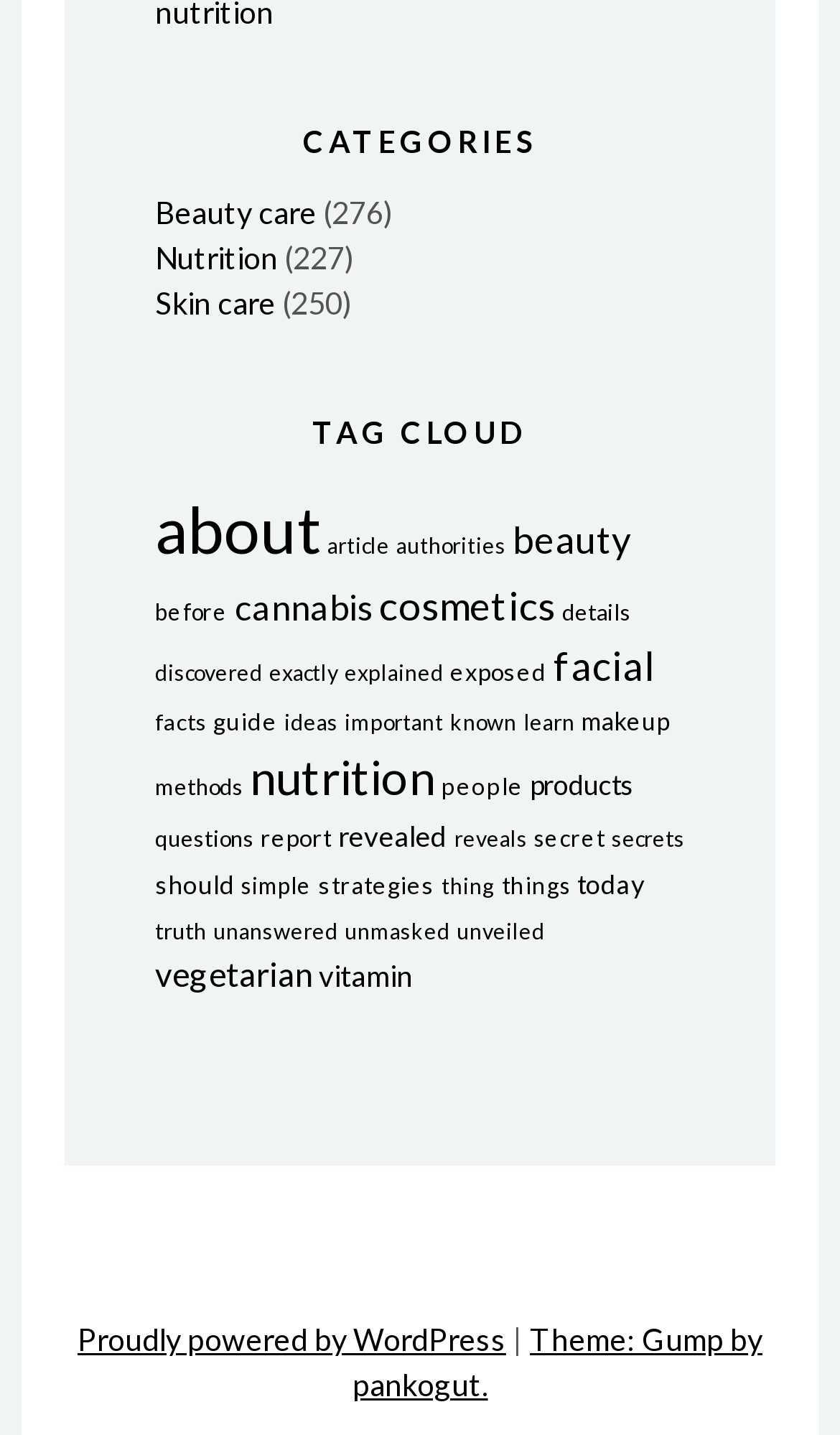Find and specify the bounding box coordinates that correspond to the clickable region for the instruction: "Discover 'beauty' related topics".

[0.61, 0.36, 0.751, 0.392]